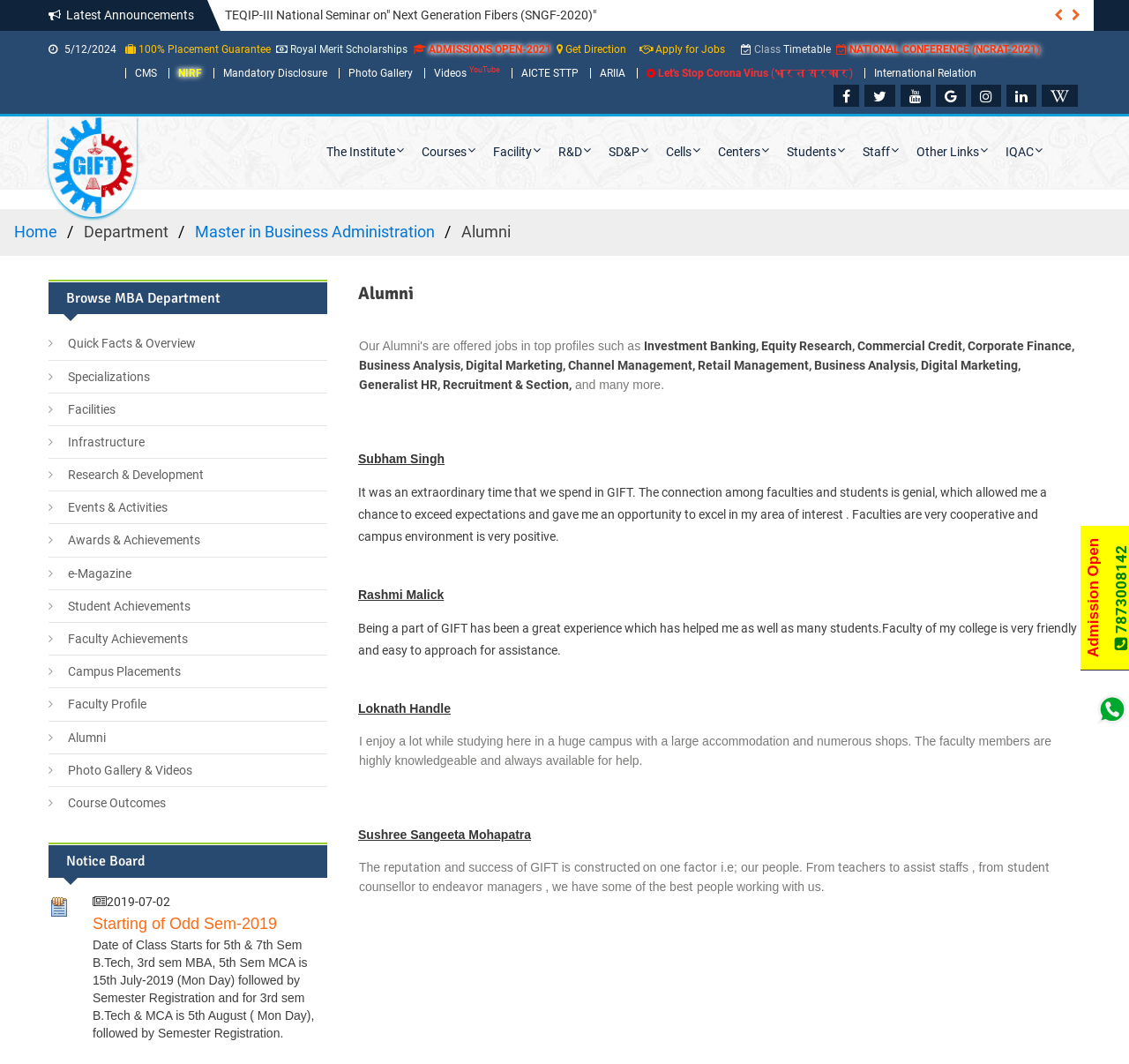Locate the bounding box coordinates of the clickable region to complete the following instruction: "Click on the '100% Placement Guarantee' link."

[0.123, 0.041, 0.24, 0.052]